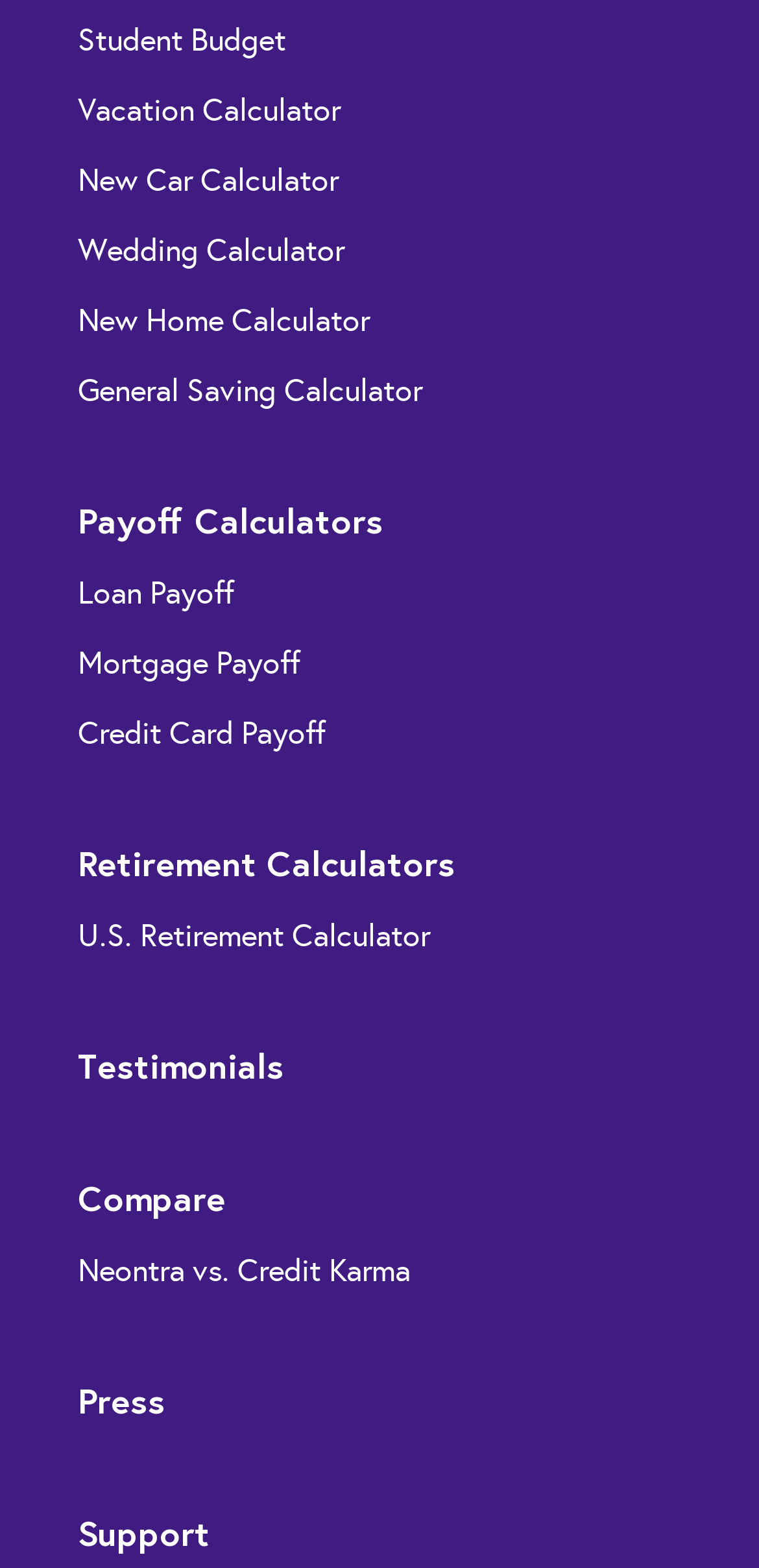Please provide a comprehensive response to the question below by analyzing the image: 
How many payoff calculators are available?

There are three payoff calculators available, which are 'Loan Payoff', 'Mortgage Payoff', and 'Credit Card Payoff', located in the middle of the webpage with bounding box coordinates of [0.103, 0.363, 0.6, 0.393], [0.103, 0.408, 0.6, 0.438], and [0.103, 0.453, 0.6, 0.482] respectively.